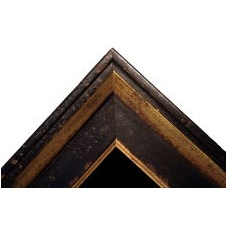Give a concise answer using one word or a phrase to the following question:
What accentuates the frame's edges?

Gold trim